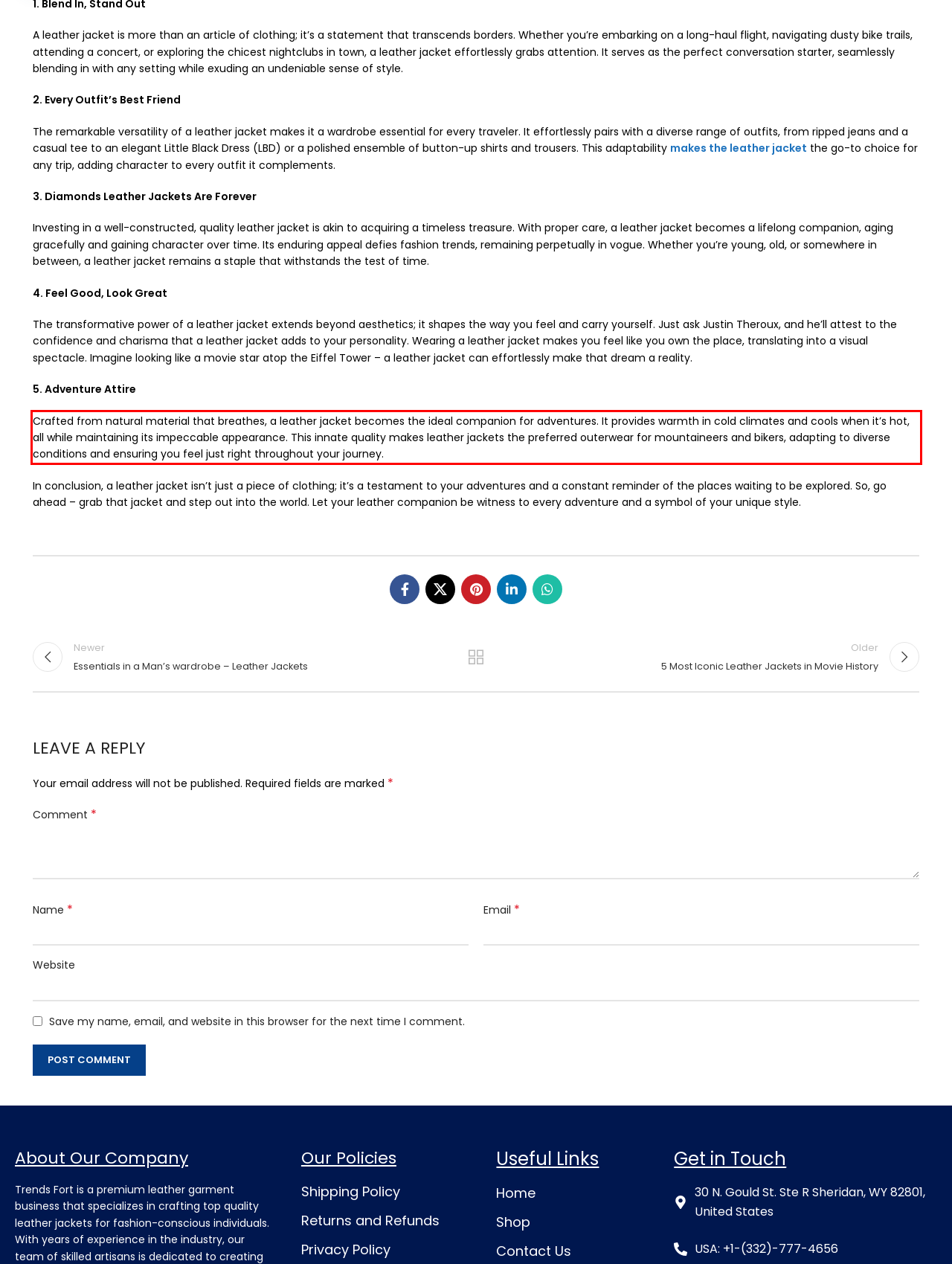You have a screenshot of a webpage where a UI element is enclosed in a red rectangle. Perform OCR to capture the text inside this red rectangle.

Crafted from natural material that breathes, a leather jacket becomes the ideal companion for adventures. It provides warmth in cold climates and cools when it’s hot, all while maintaining its impeccable appearance. This innate quality makes leather jackets the preferred outerwear for mountaineers and bikers, adapting to diverse conditions and ensuring you feel just right throughout your journey.